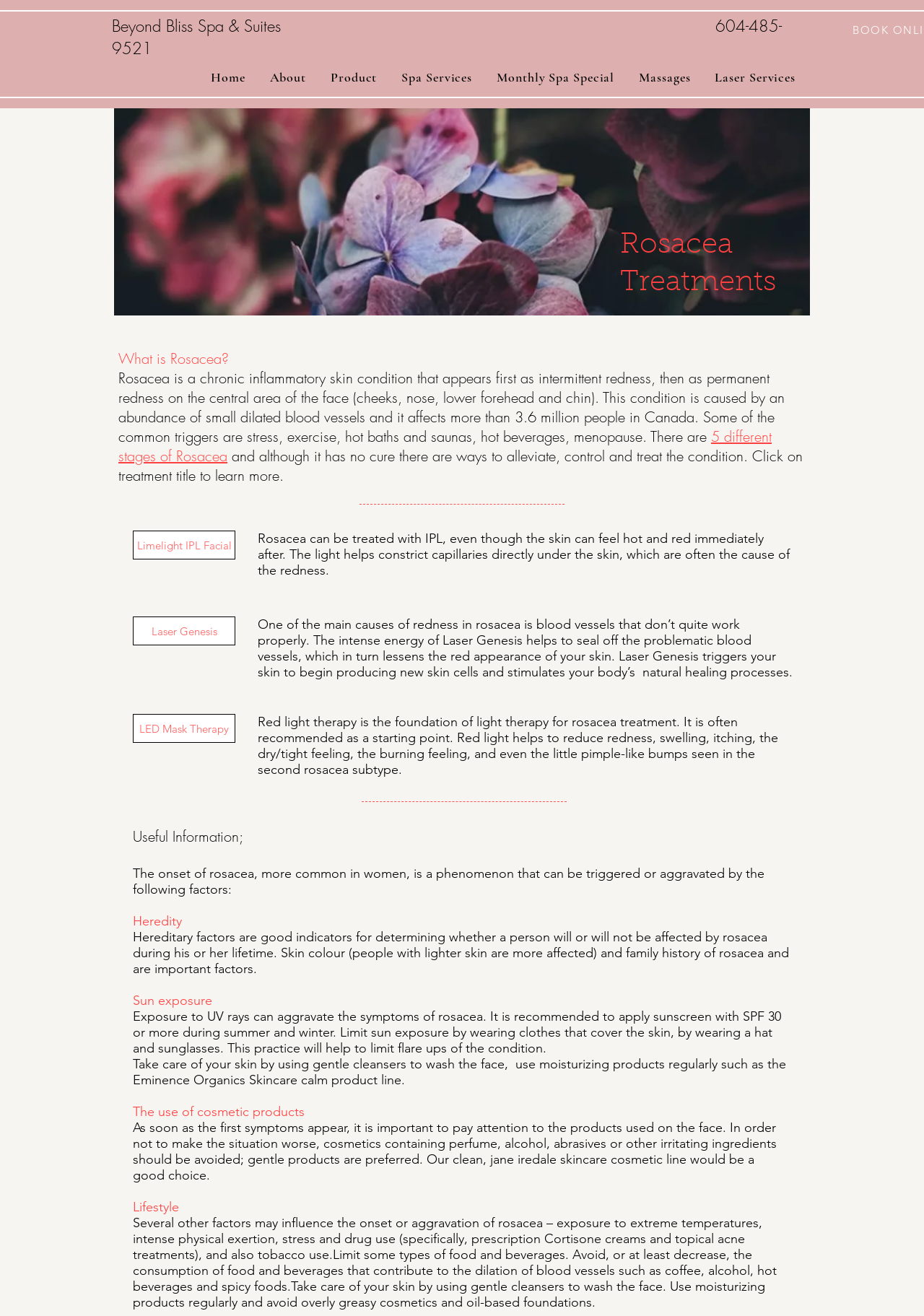What is recommended to limit Rosacea flare-ups?
Answer with a single word or phrase by referring to the visual content.

Sunscreen and gentle products